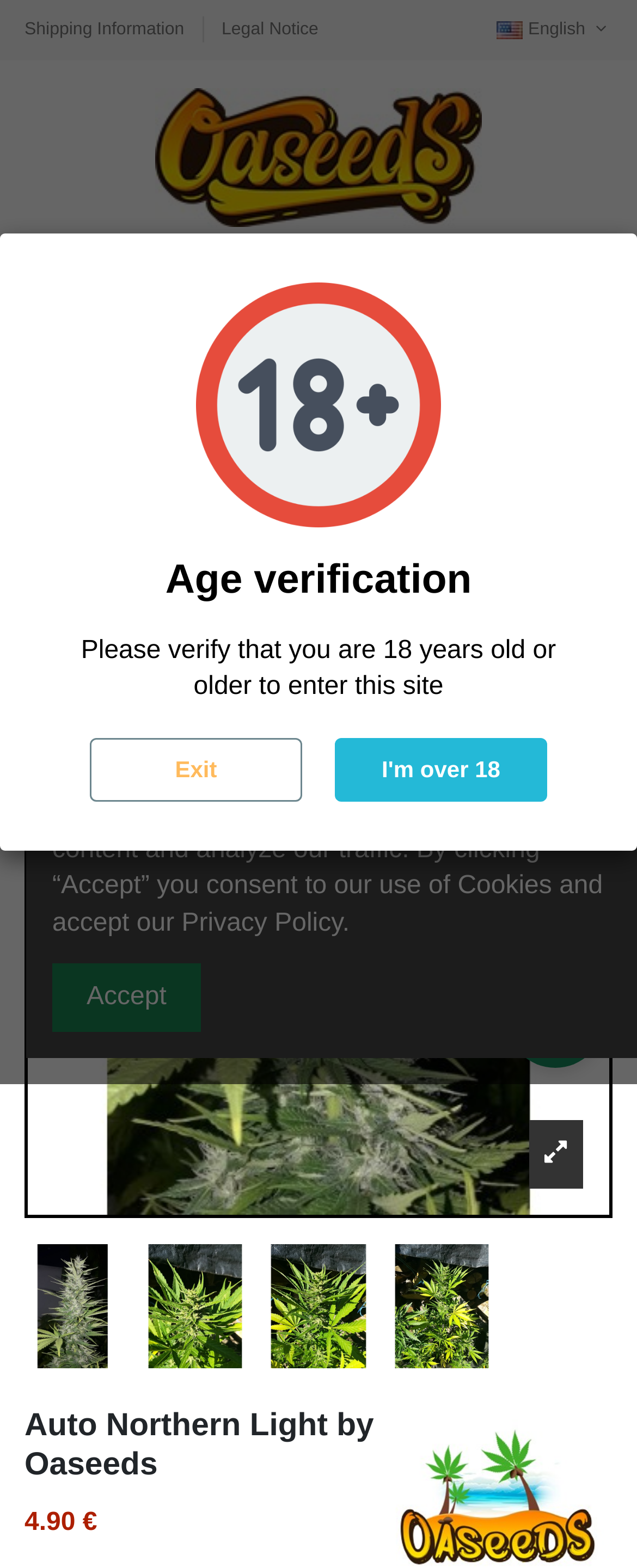Please find the bounding box coordinates of the element that must be clicked to perform the given instruction: "Click on Shipping Information". The coordinates should be four float numbers from 0 to 1, i.e., [left, top, right, bottom].

[0.038, 0.013, 0.297, 0.025]